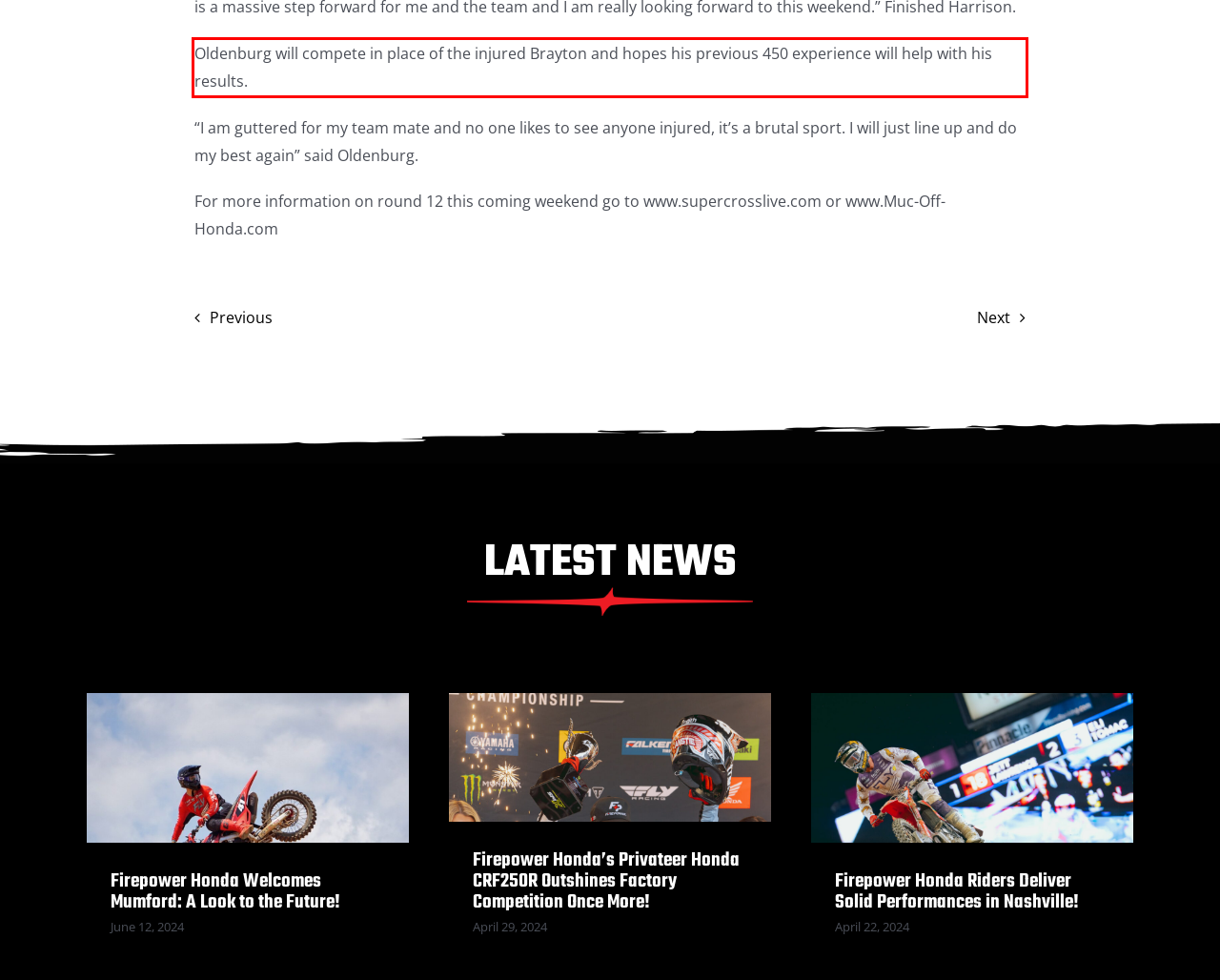Look at the provided screenshot of the webpage and perform OCR on the text within the red bounding box.

Oldenburg will compete in place of the injured Brayton and hopes his previous 450 experience will help with his results.